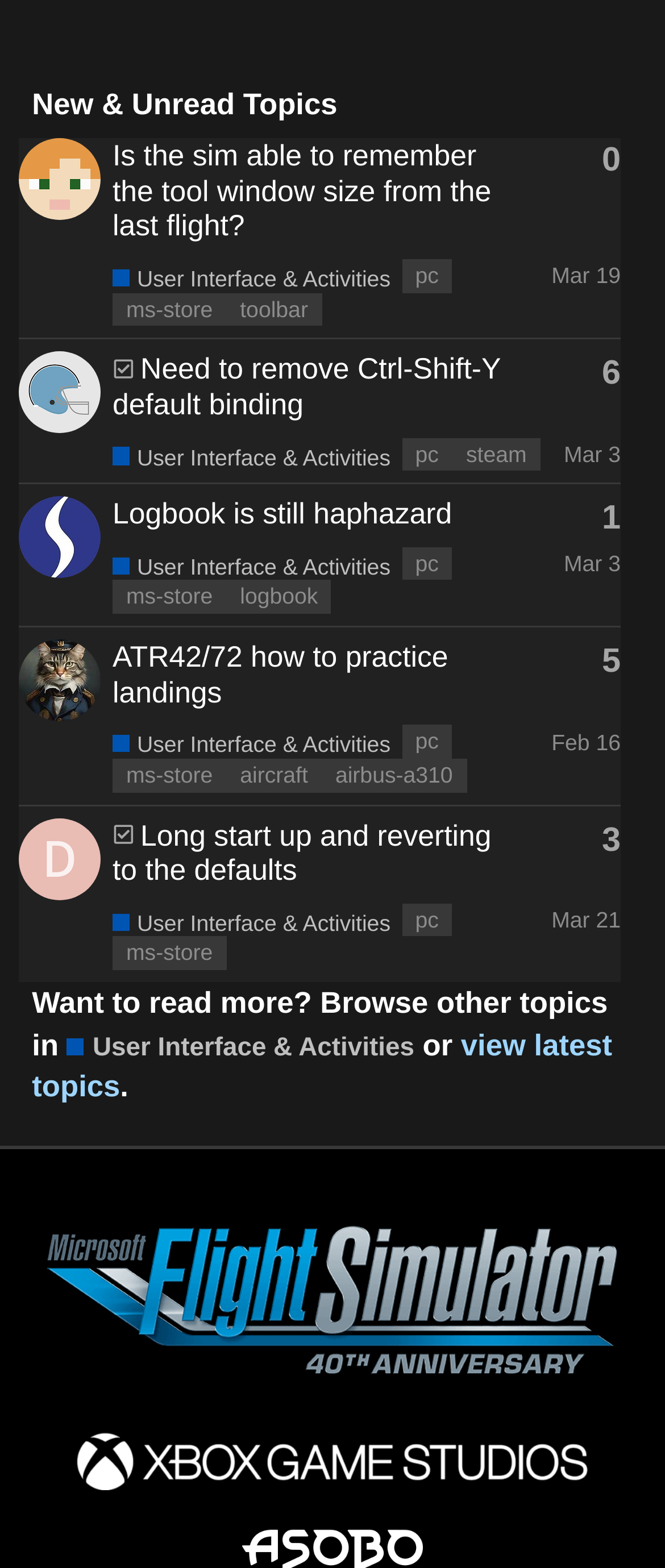Using the information in the image, could you please answer the following question in detail:
How many topics are listed on this page?

I counted the number of rows in the table, each representing a topic, and found 5 topics listed on this page.